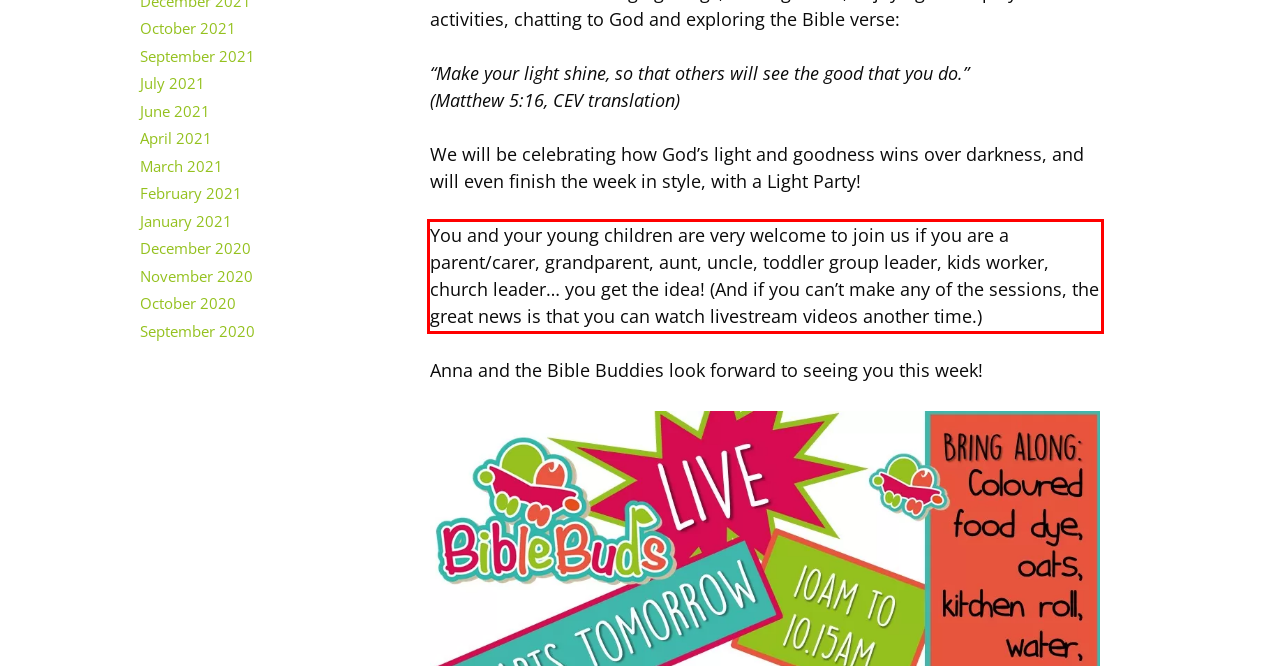You are provided with a screenshot of a webpage that includes a red bounding box. Extract and generate the text content found within the red bounding box.

You and your young children are very welcome to join us if you are a parent/carer, grandparent, aunt, uncle, toddler group leader, kids worker, church leader… you get the idea! (And if you can’t make any of the sessions, the great news is that you can watch livestream videos another time.)